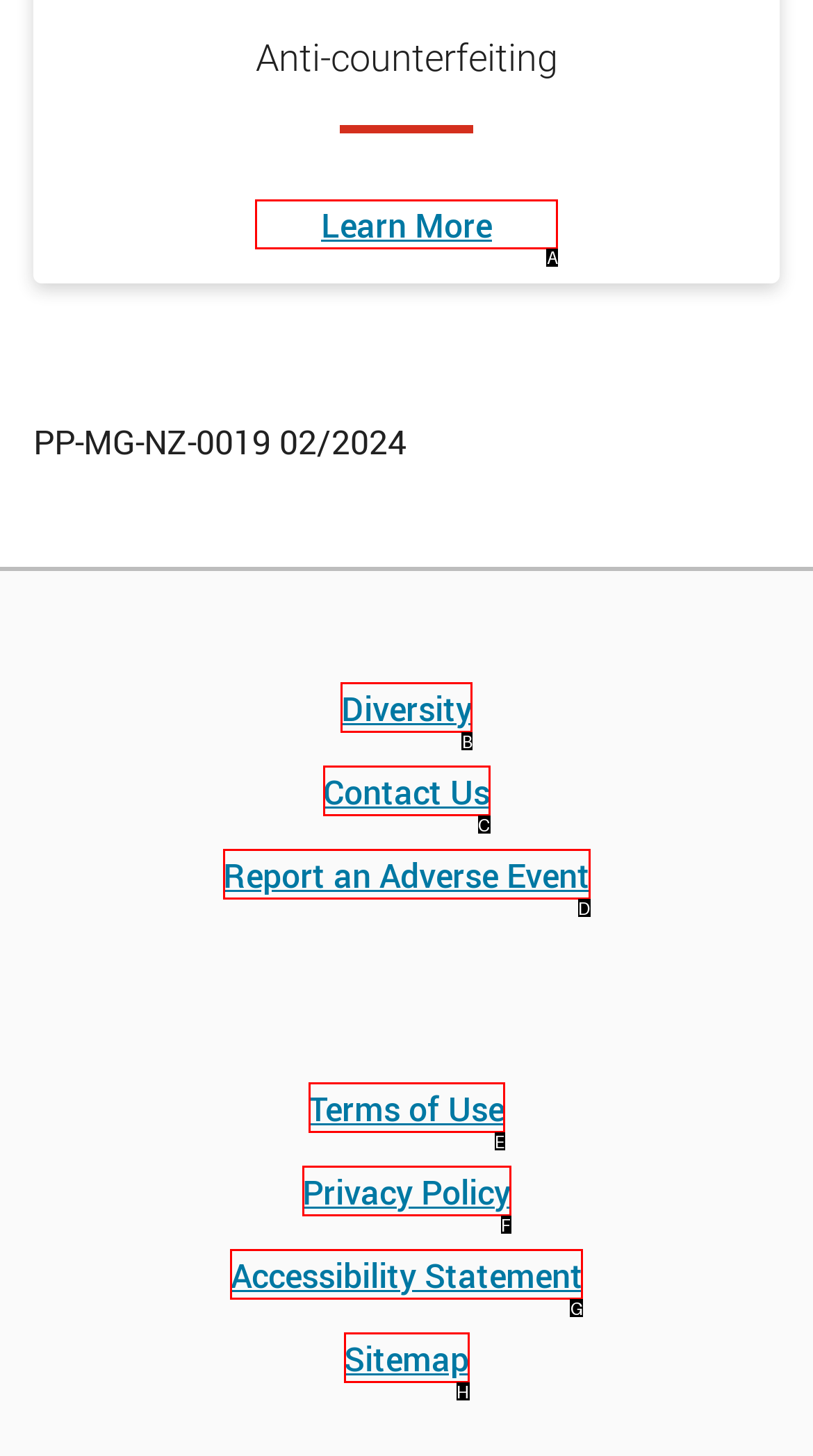Choose the HTML element you need to click to achieve the following task: Learn about Appreciate a Dragon Day
Respond with the letter of the selected option from the given choices directly.

None